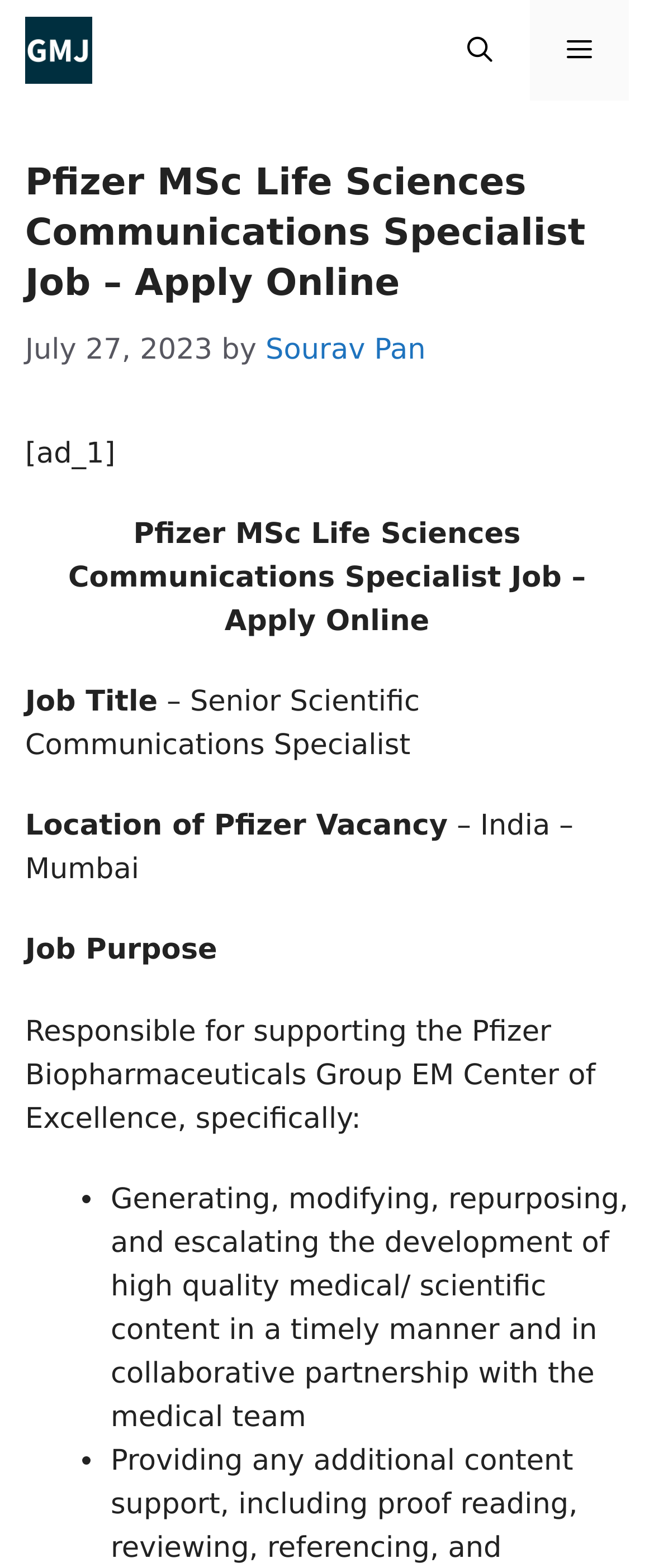Predict the bounding box of the UI element based on the description: "aria-label="Open Search Bar"". The coordinates should be four float numbers between 0 and 1, formatted as [left, top, right, bottom].

[0.658, 0.0, 0.81, 0.064]